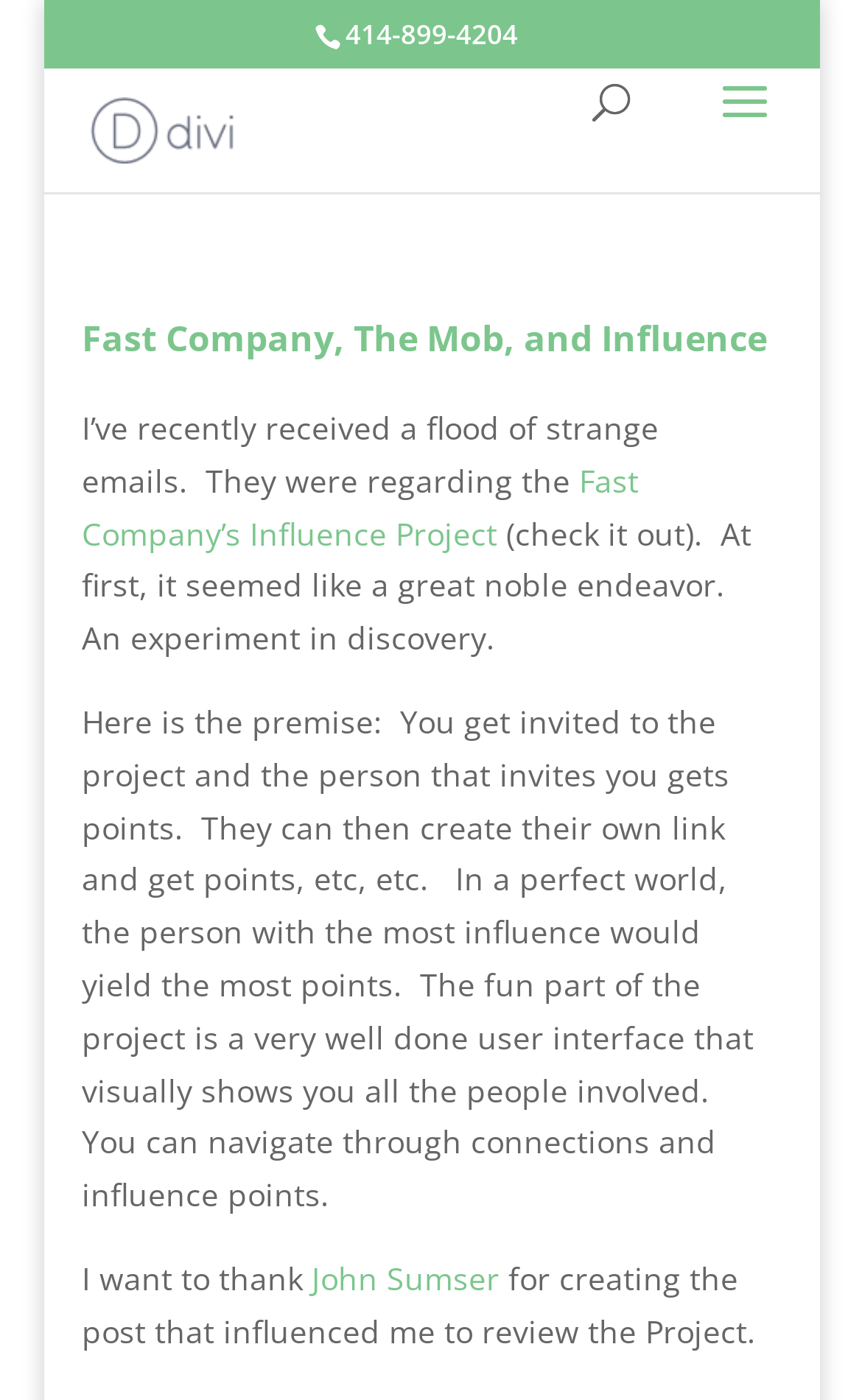What is the purpose of the Influence Project?
Based on the image, respond with a single word or phrase.

To measure influence